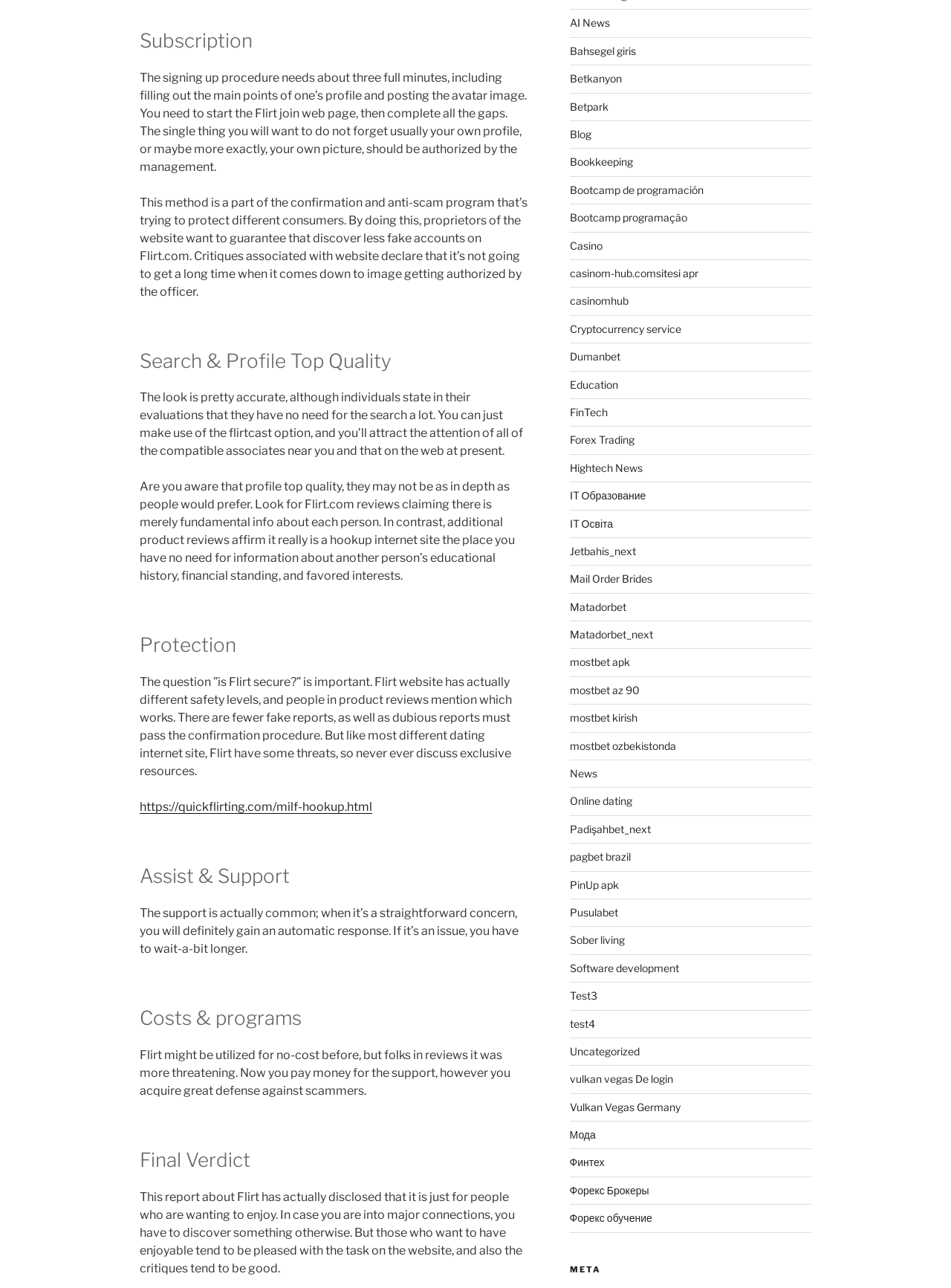Please respond in a single word or phrase: 
What is the main difference between Flirt.com and other dating sites?

Less focus on information